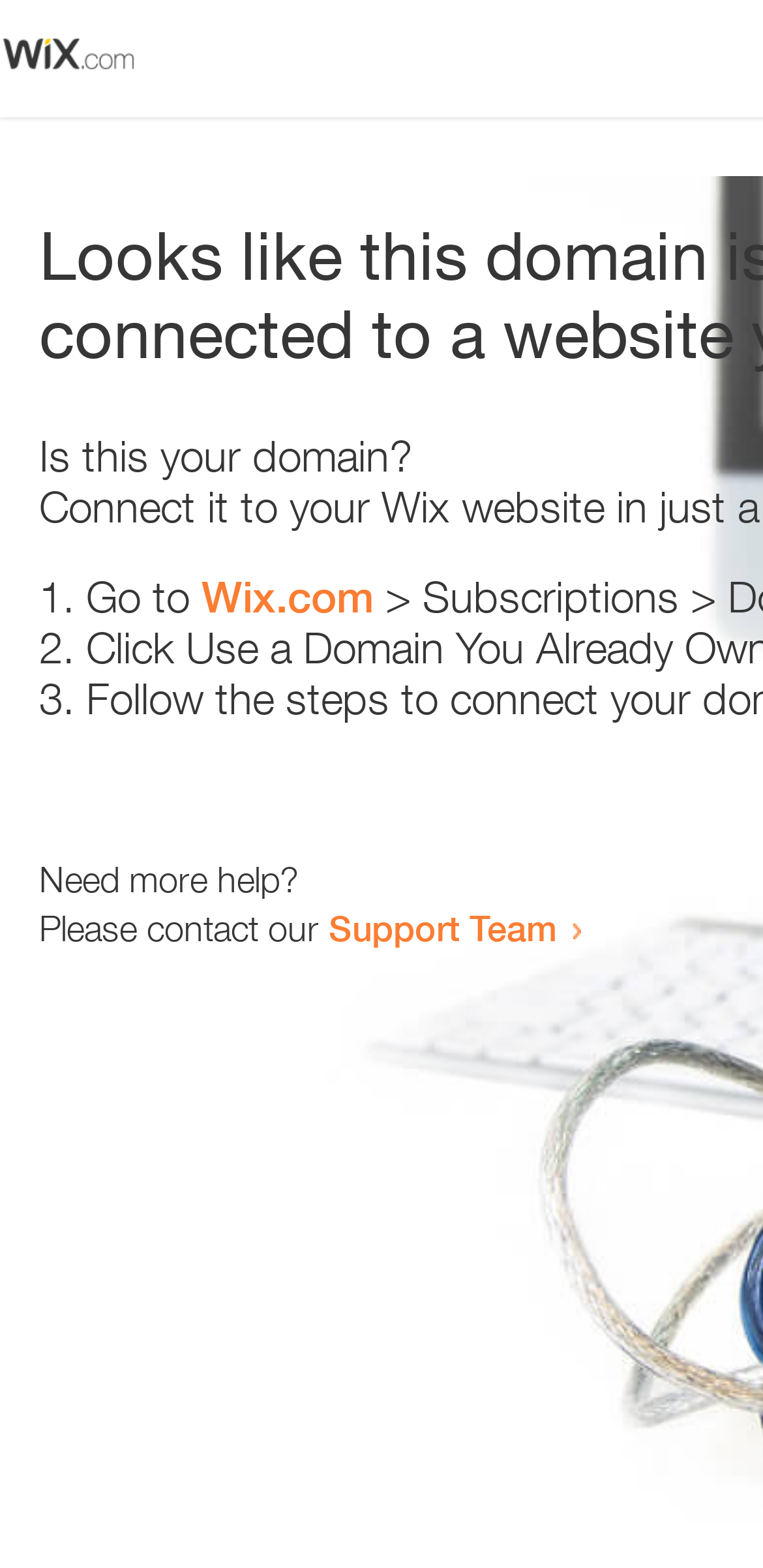How many list markers are there in the webpage?
Based on the screenshot, provide your answer in one word or phrase.

3